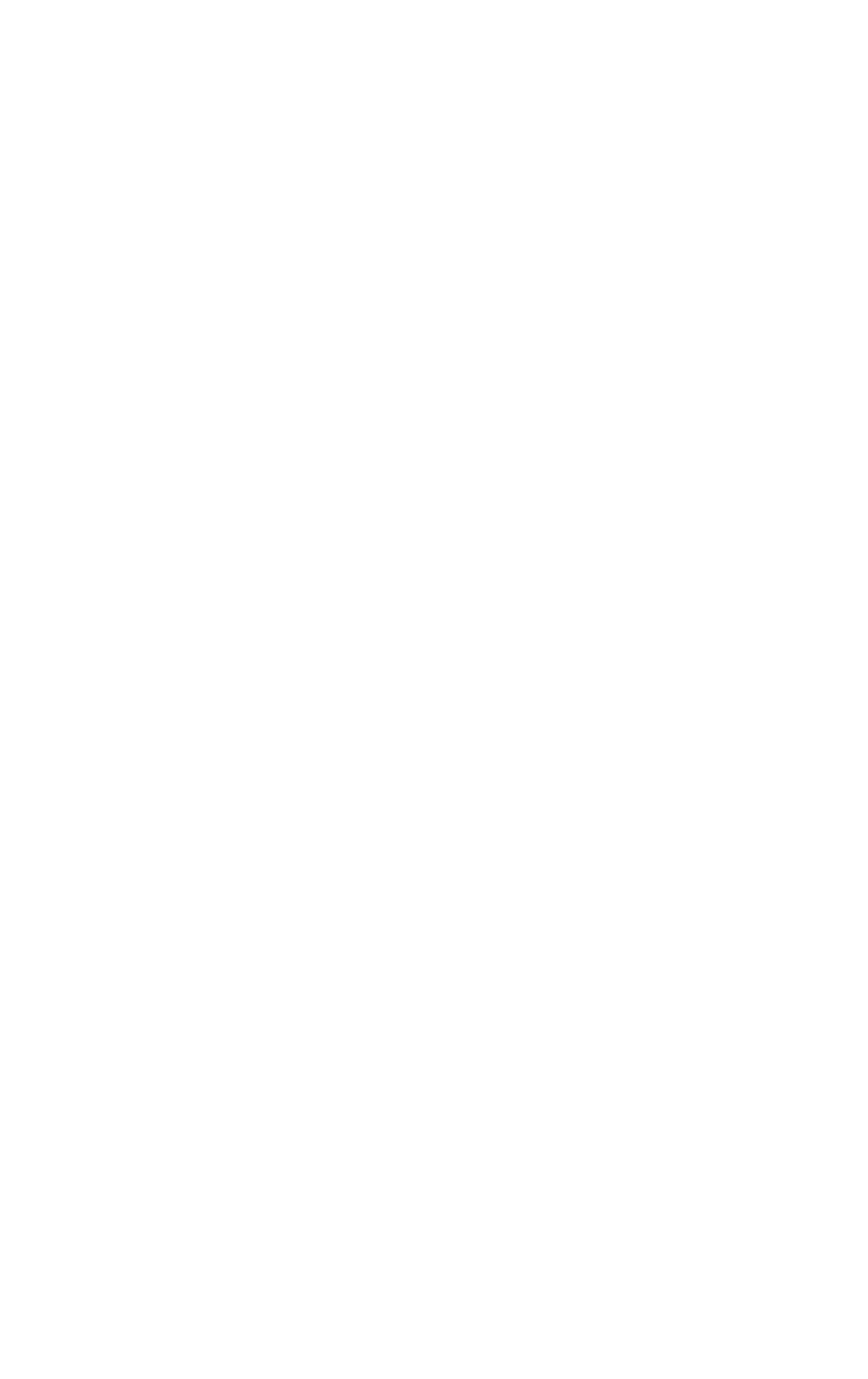What is the name of the PHP package?
Please ensure your answer is as detailed and informative as possible.

The question can be answered by looking at the link text 'PHP Case Converter for Twig' which is located at the top of the webpage, indicating that the webpage is about this specific PHP package.